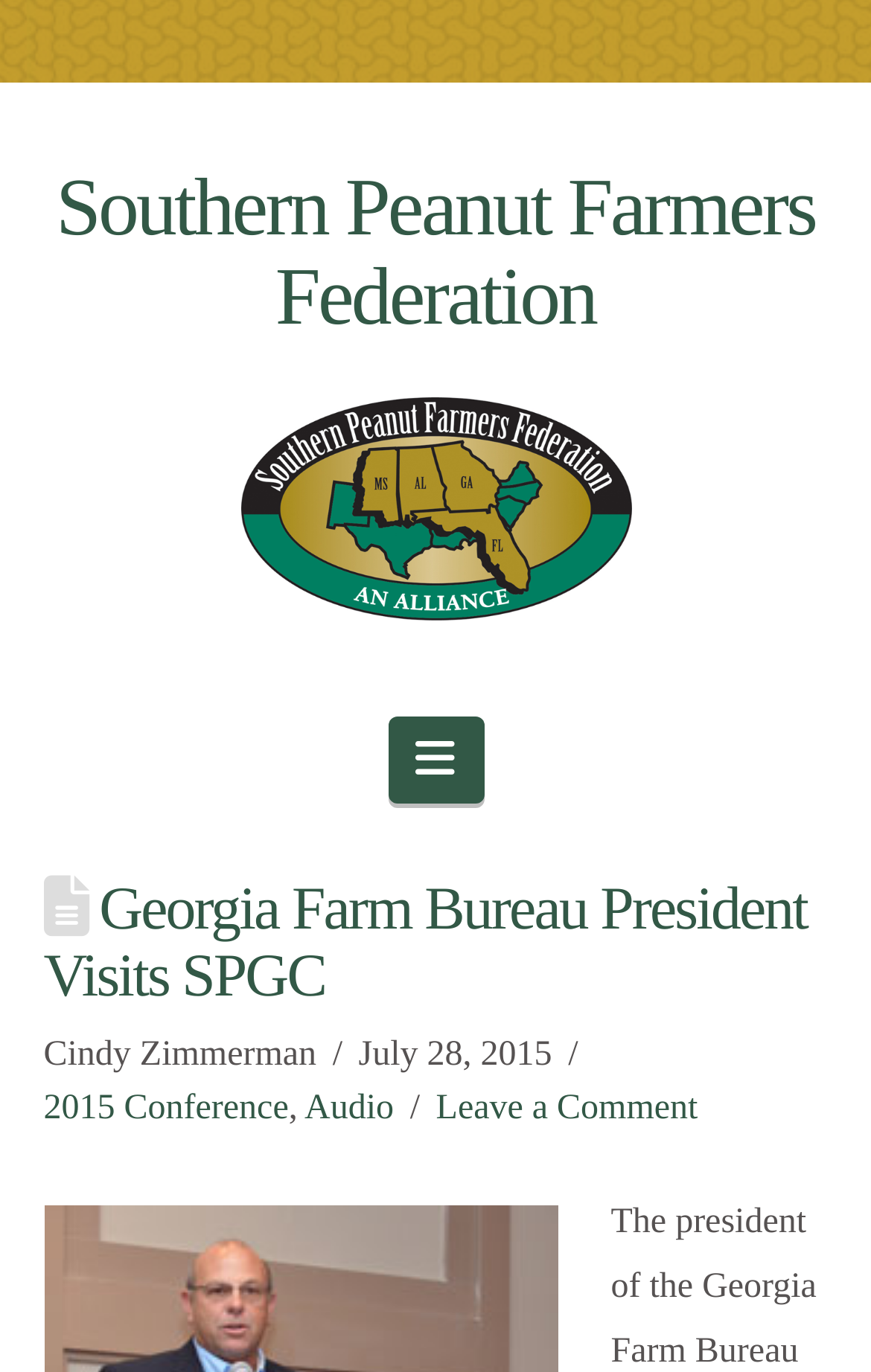What is the purpose of the button?
Using the information from the image, provide a comprehensive answer to the question.

I found the answer by looking at the button element with the text 'Navigation' which is located near the top of the page. This suggests that the button is used for navigation purposes.